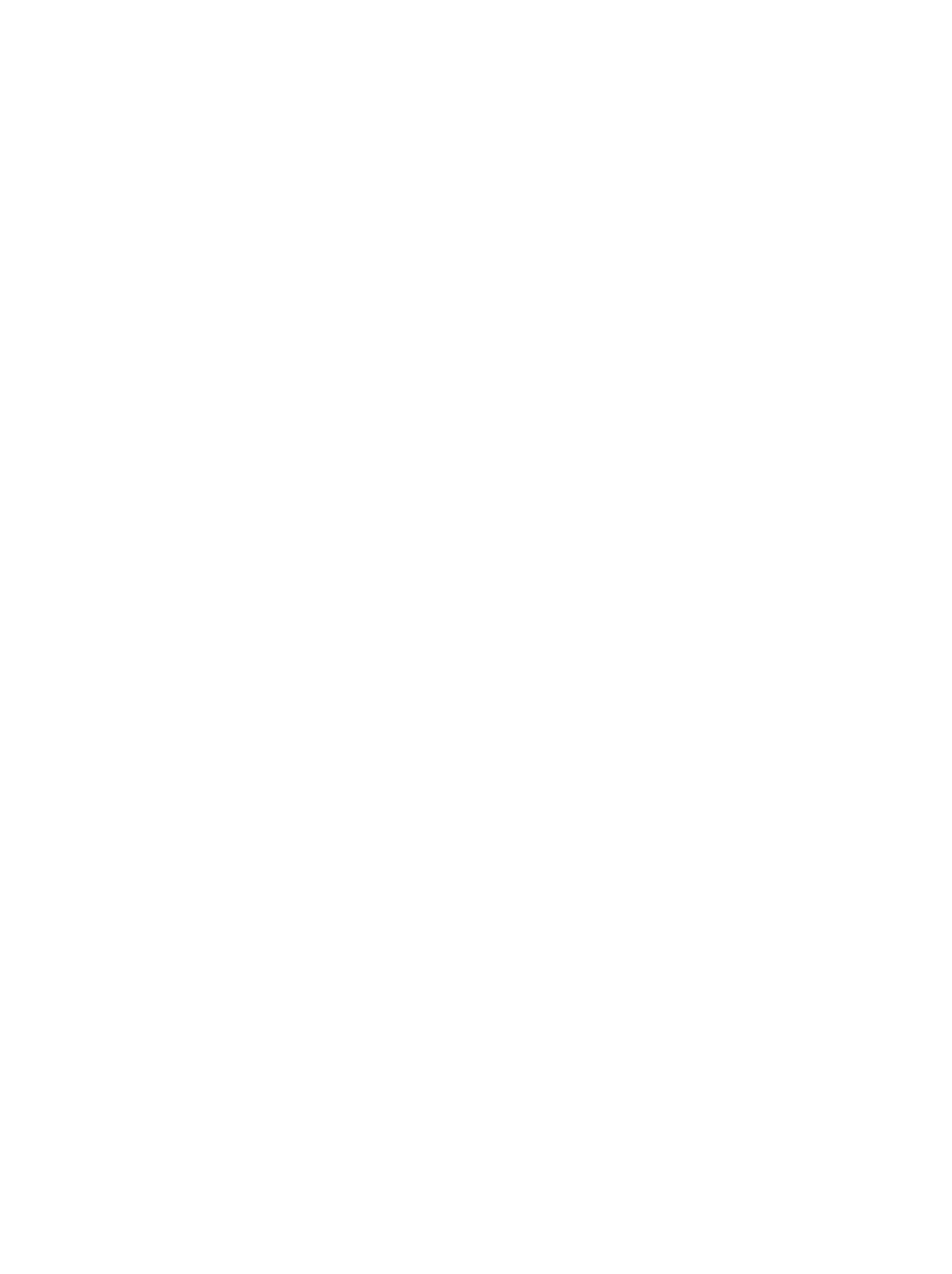Please indicate the bounding box coordinates for the clickable area to complete the following task: "Check out Puzzle games". The coordinates should be specified as four float numbers between 0 and 1, i.e., [left, top, right, bottom].

None